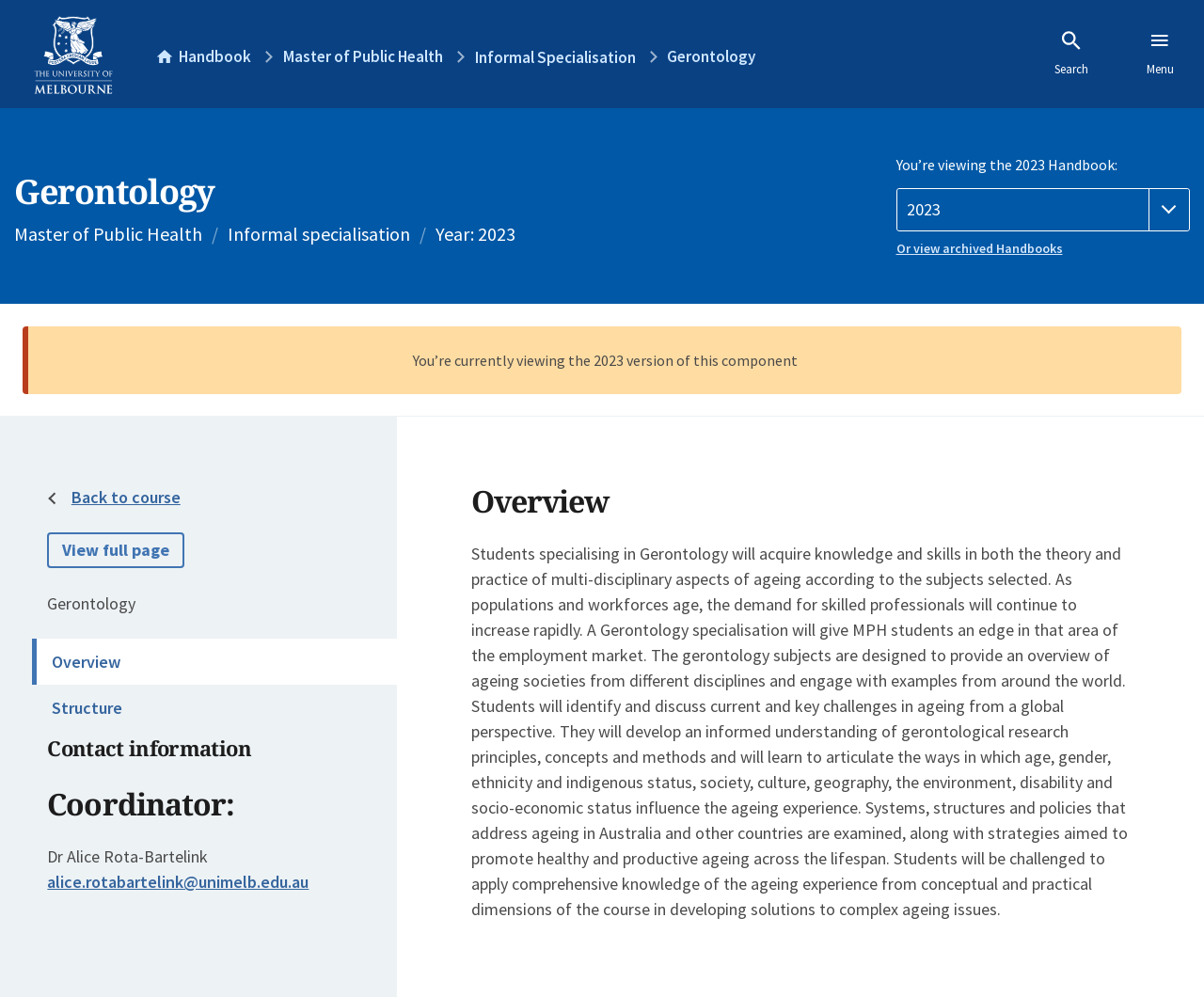Determine the bounding box coordinates of the UI element that matches the following description: "Informal Specialisation". The coordinates should be four float numbers between 0 and 1 in the format [left, top, right, bottom].

[0.394, 0.048, 0.528, 0.066]